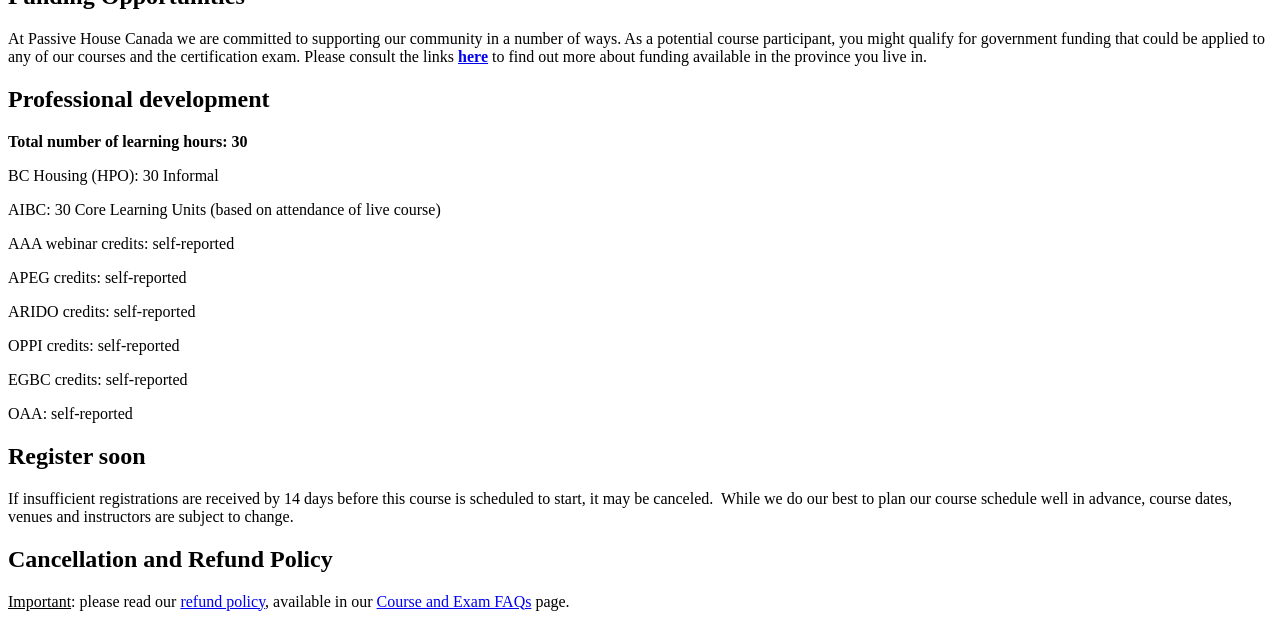Reply to the question below using a single word or brief phrase:
How many credits are available for BC Housing?

30 Informal